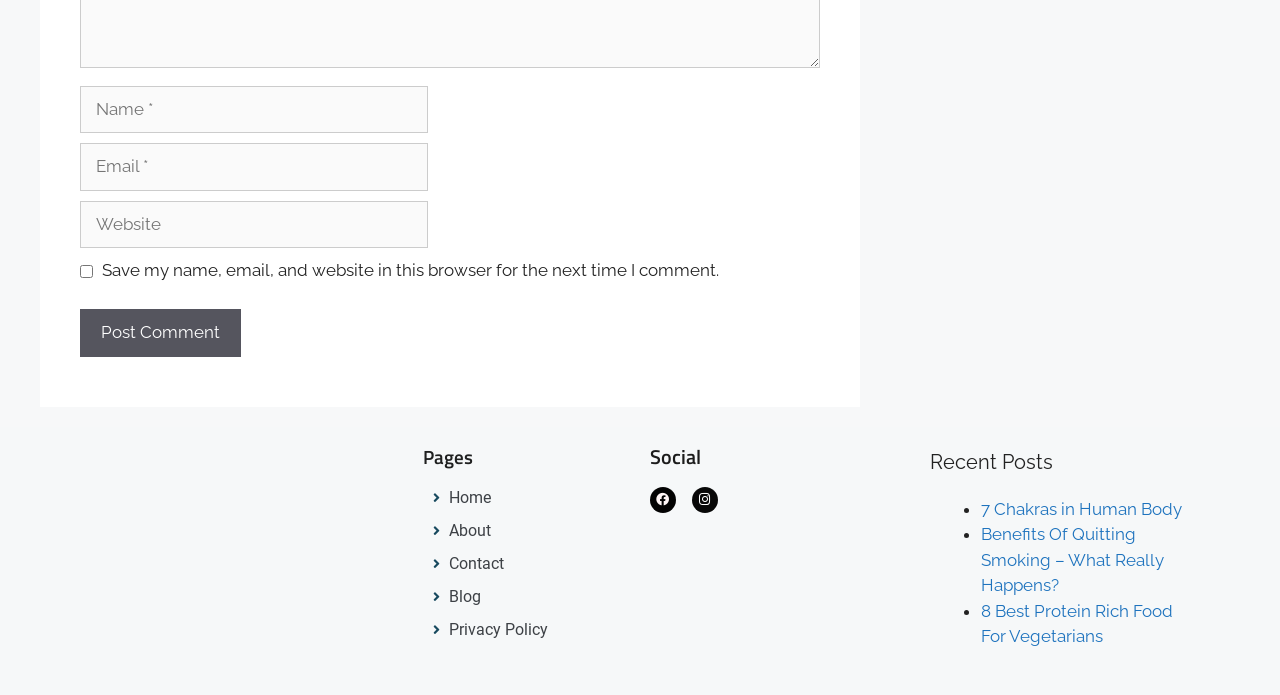Determine the bounding box coordinates of the element's region needed to click to follow the instruction: "Visit the Liveopedia website". Provide these coordinates as four float numbers between 0 and 1, formatted as [left, top, right, bottom].

[0.07, 0.643, 0.315, 0.739]